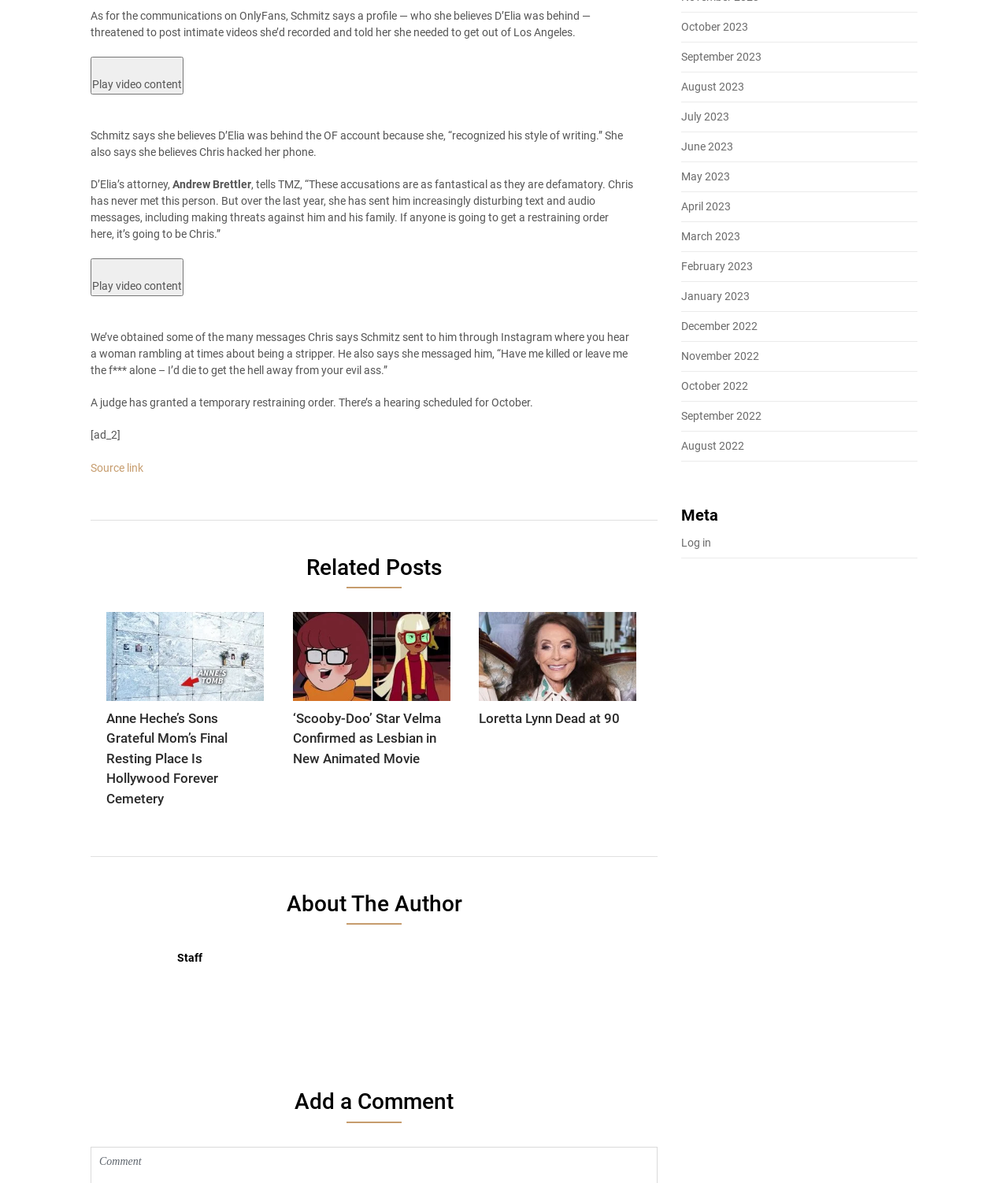Determine the bounding box coordinates for the UI element described. Format the coordinates as (top-left x, top-left y, bottom-right x, bottom-right y) and ensure all values are between 0 and 1. Element description: Play video content

[0.09, 0.048, 0.182, 0.08]